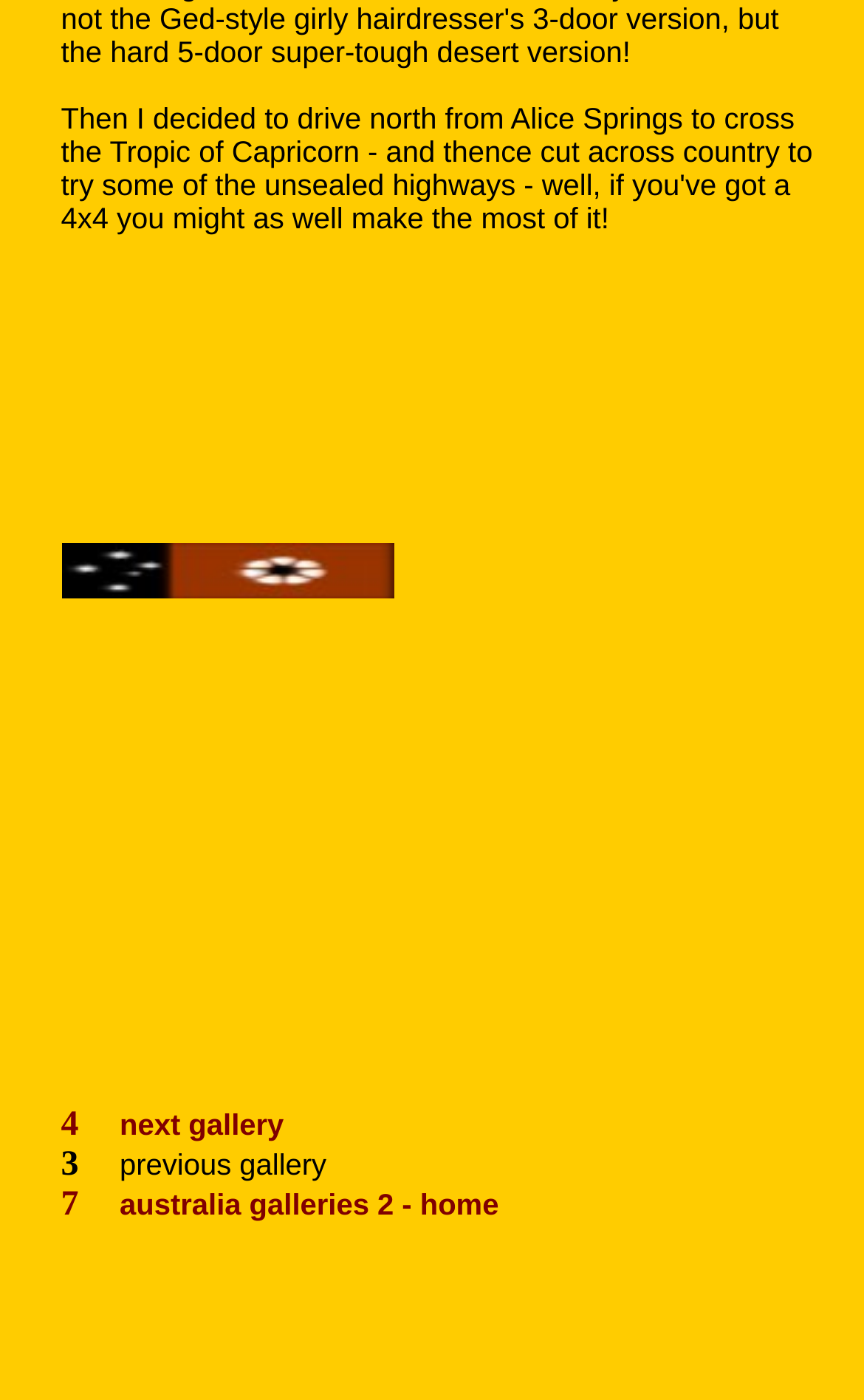Provide the bounding box coordinates of the HTML element described by the text: "australia galleries 2 - home". The coordinates should be in the format [left, top, right, bottom] with values between 0 and 1.

[0.139, 0.849, 0.577, 0.872]